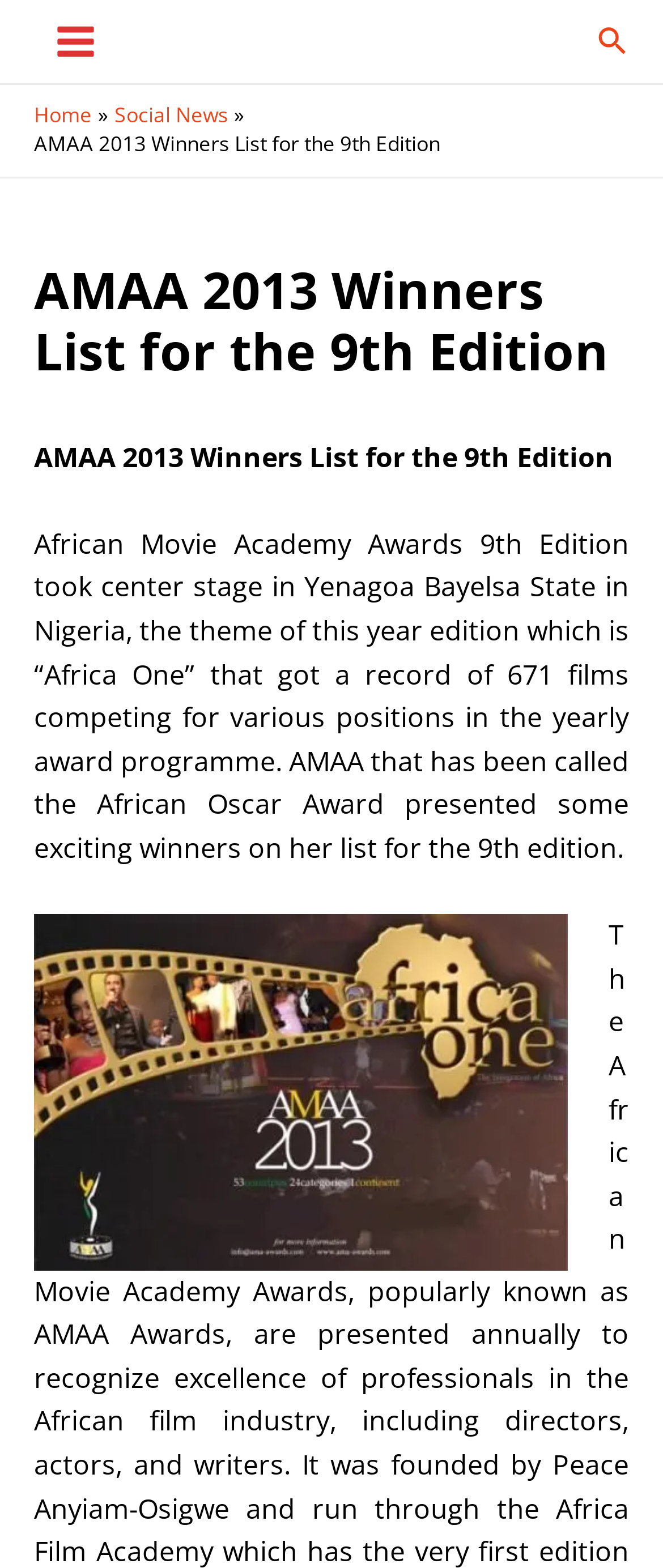Where was the 9th edition of AMAA held?
Please provide a comprehensive and detailed answer to the question.

The location of the 9th edition of AMAA can be found in the paragraph of text that describes the event. It states that 'African Movie Academy Awards 9th Edition took center stage in Yenagoa Bayelsa State in Nigeria'.